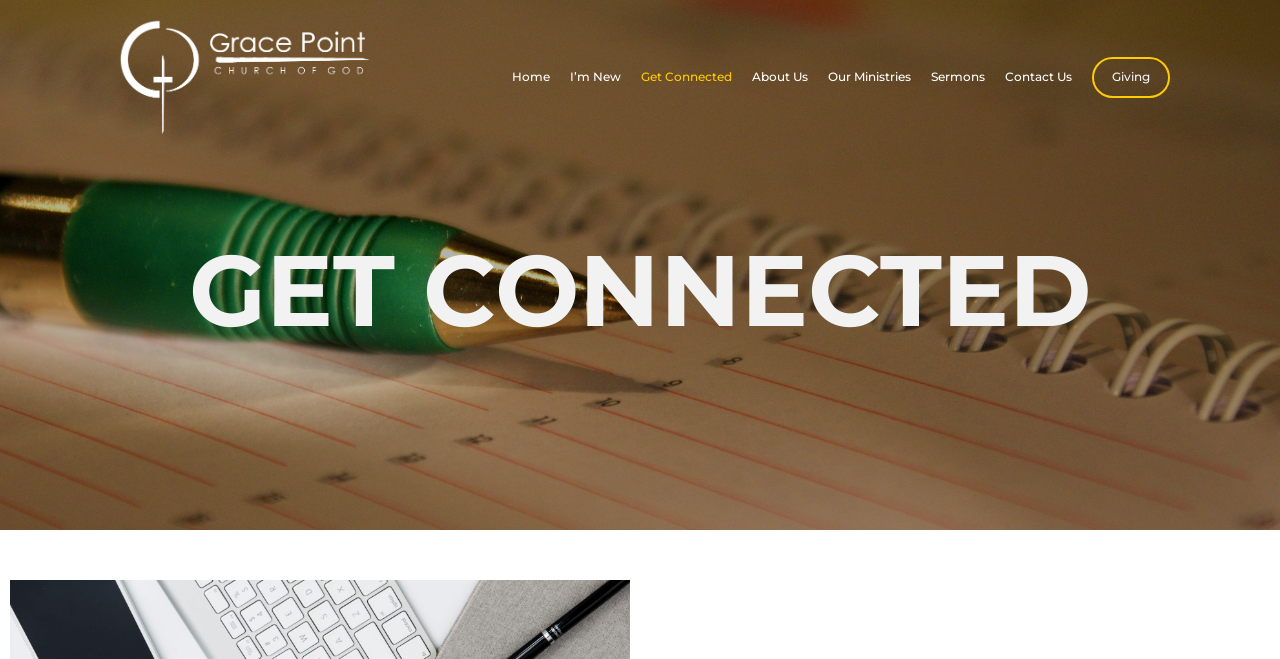Provide the bounding box coordinates for the specified HTML element described in this description: "I’m New". The coordinates should be four float numbers ranging from 0 to 1, in the format [left, top, right, bottom].

[0.445, 0.103, 0.485, 0.132]